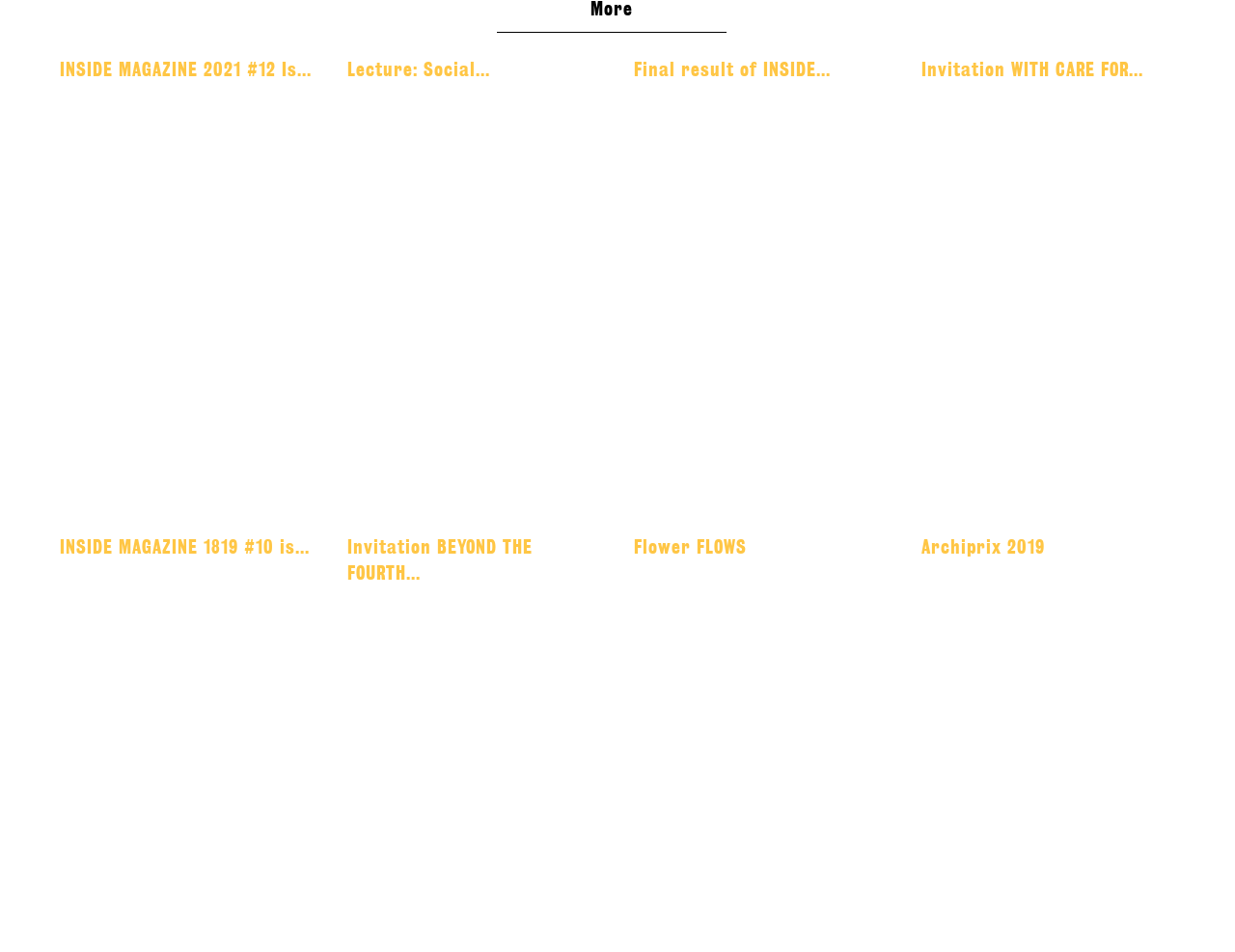Provide a single word or phrase to answer the given question: 
What is the title of the last article?

Archiprix 2019